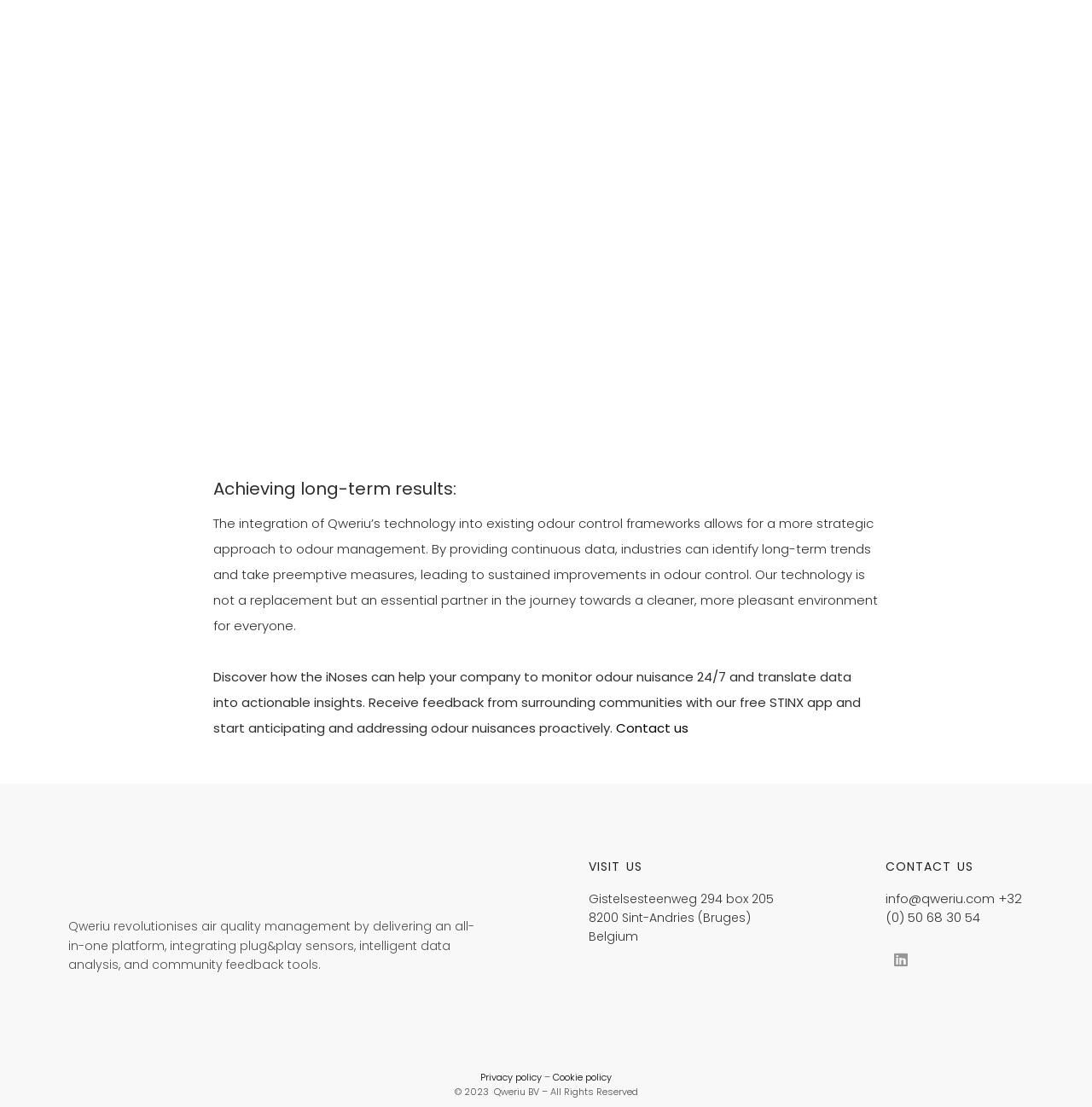What is the main purpose of Qweriu's technology?
From the screenshot, provide a brief answer in one word or phrase.

Odour management